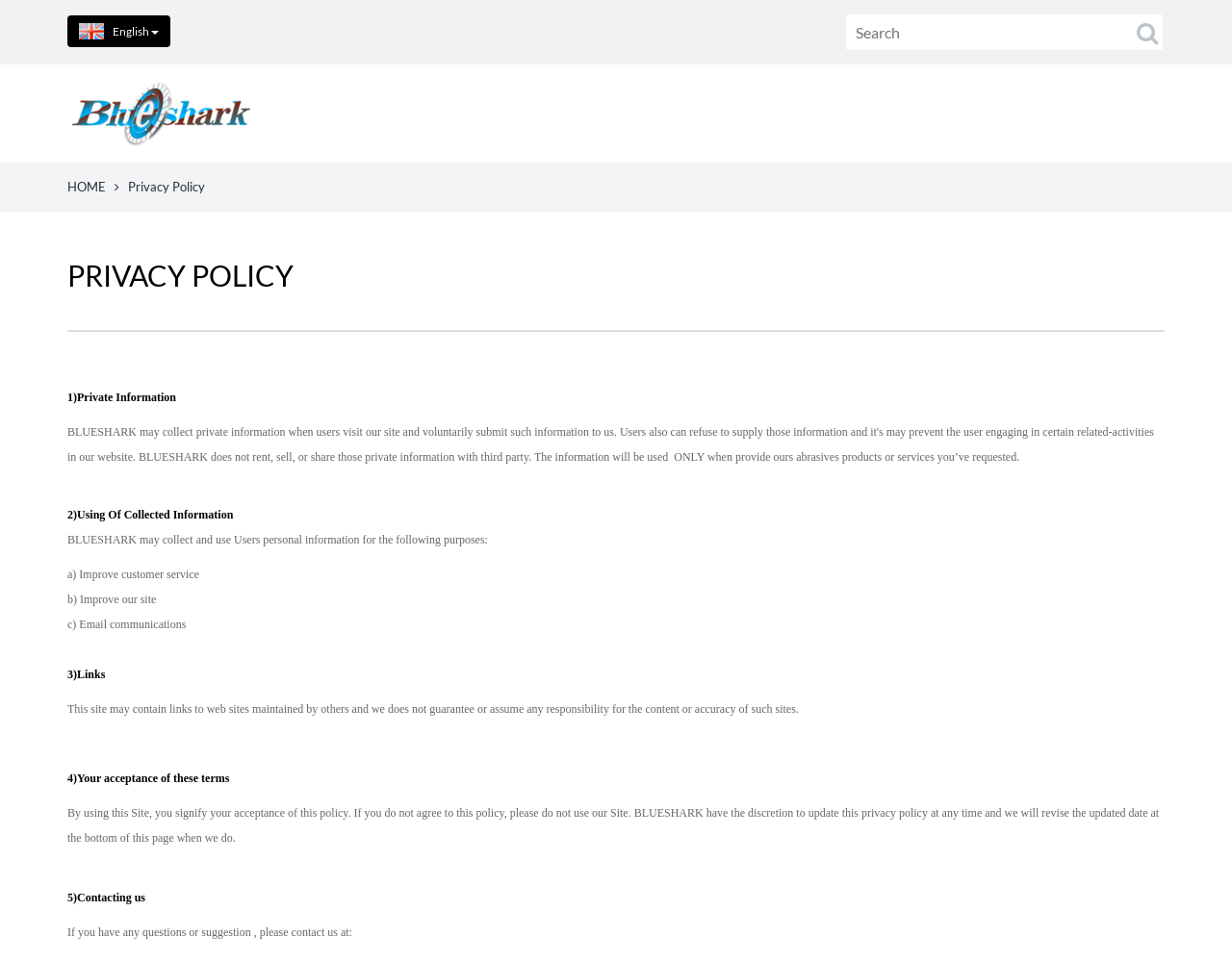Can you pinpoint the bounding box coordinates for the clickable element required for this instruction: "Search for something"? The coordinates should be four float numbers between 0 and 1, i.e., [left, top, right, bottom].

[0.685, 0.013, 0.945, 0.054]